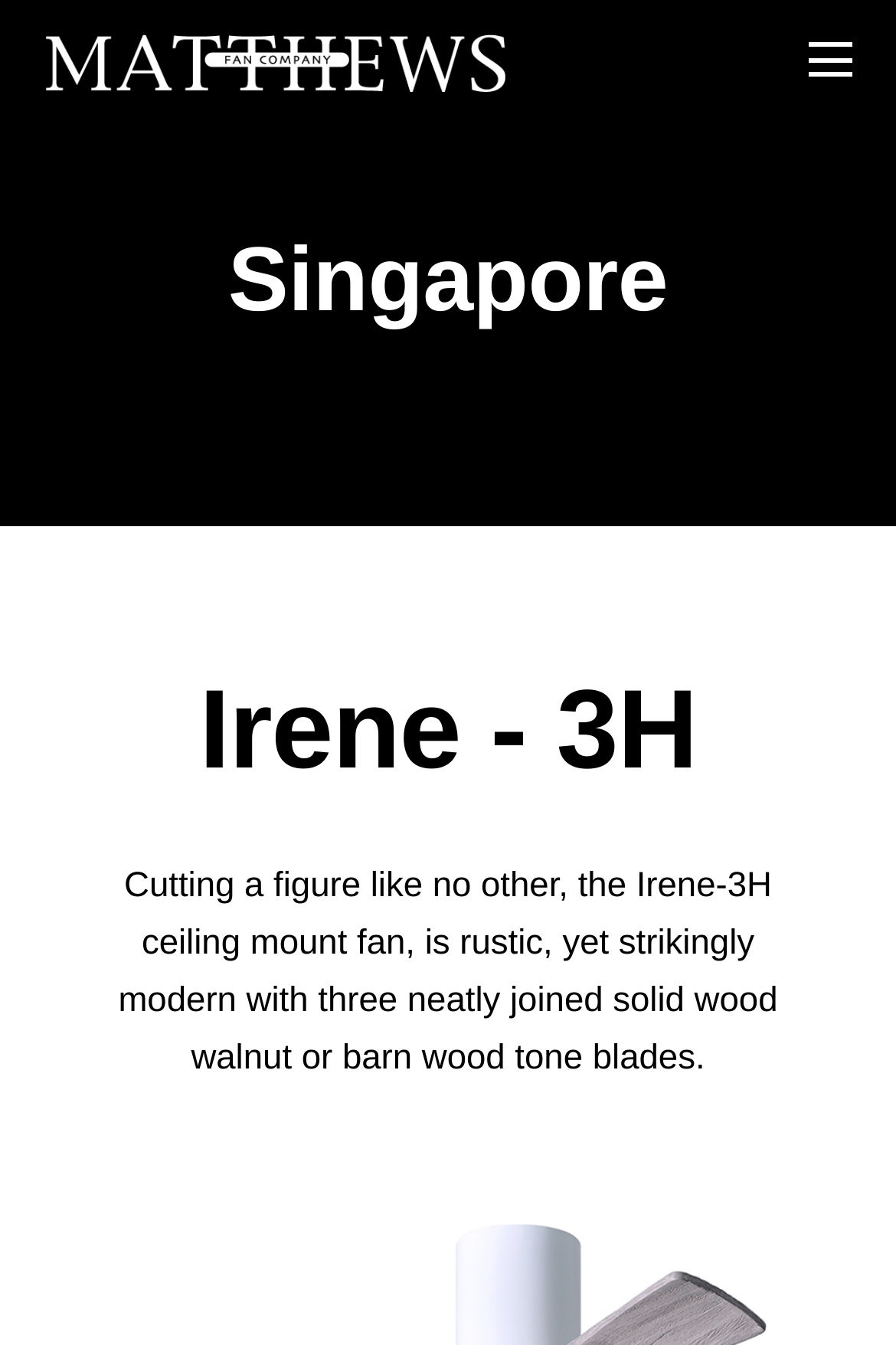What is the material of the fan blades?
Using the image as a reference, answer the question with a short word or phrase.

Walnut or barn wood tone